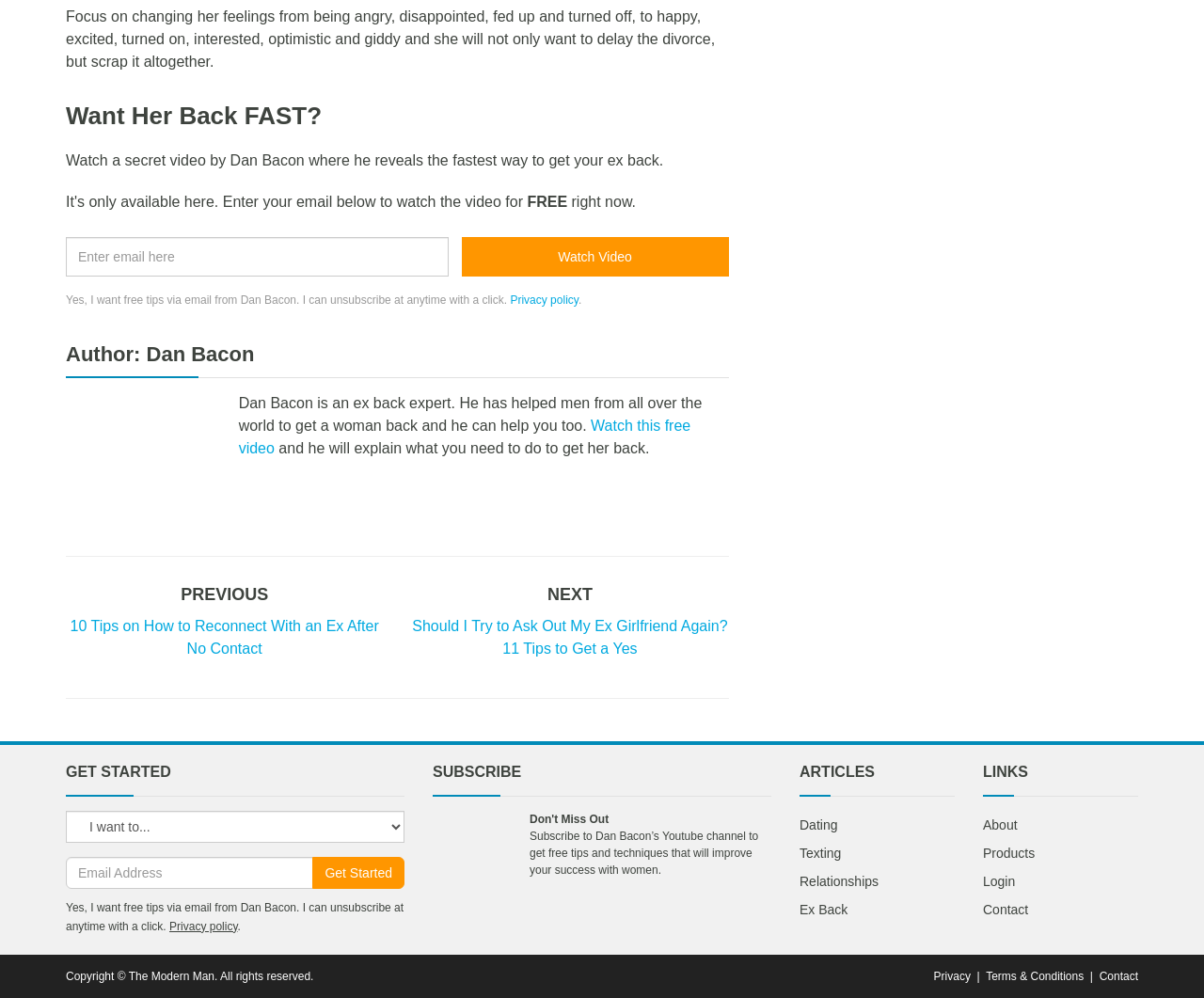Determine the bounding box coordinates of the clickable region to follow the instruction: "Get started with free tips".

[0.055, 0.858, 0.336, 0.89]